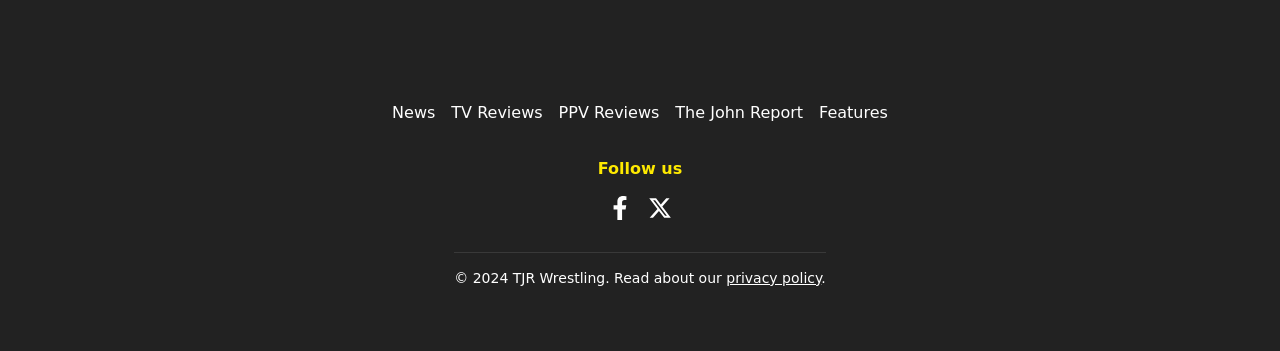Using the format (top-left x, top-left y, bottom-right x, bottom-right y), and given the element description, identify the bounding box coordinates within the screenshot: The John Report

[0.528, 0.293, 0.627, 0.347]